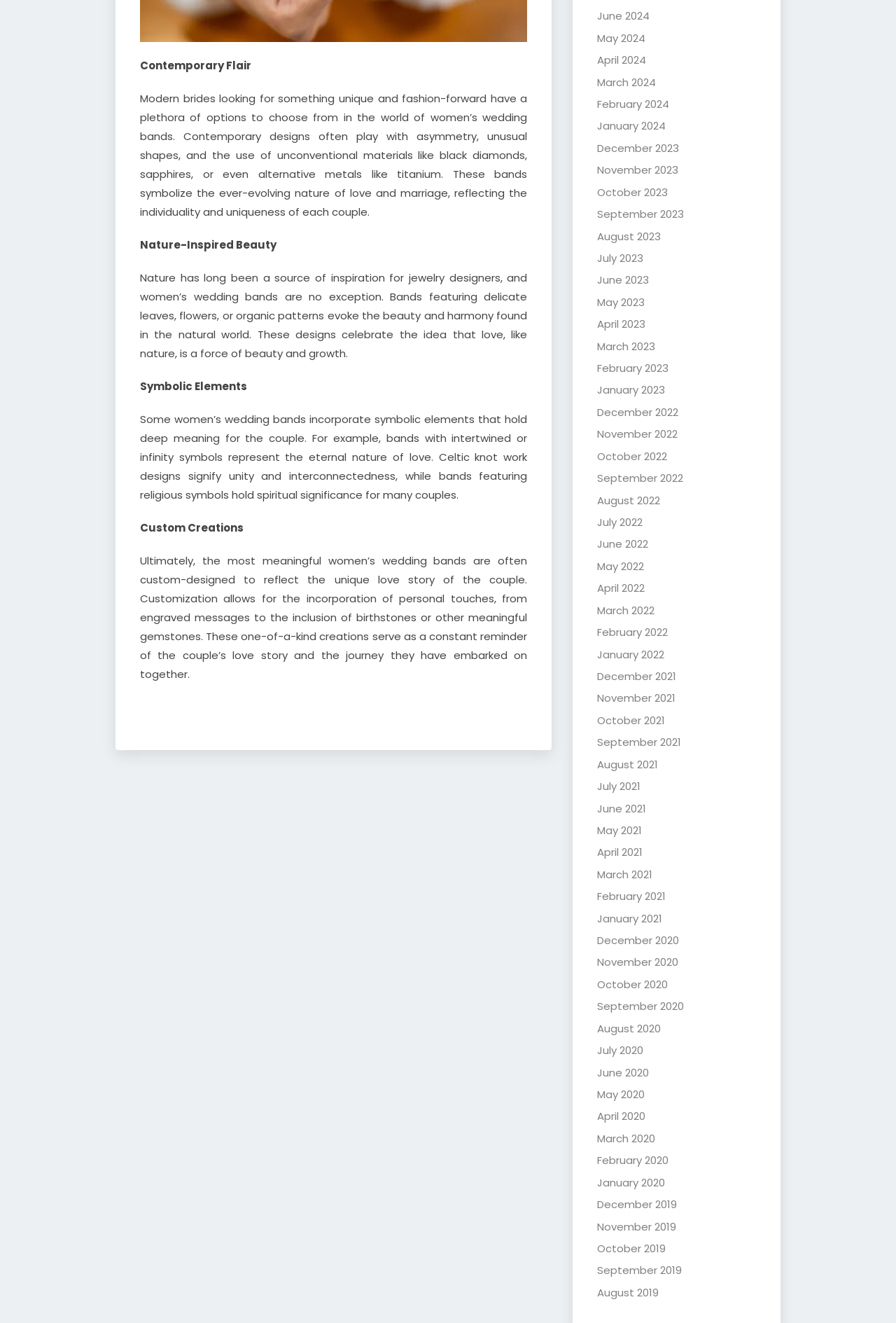What is the benefit of custom-designed wedding bands?
Answer the question with a single word or phrase derived from the image.

Reflects unique love story